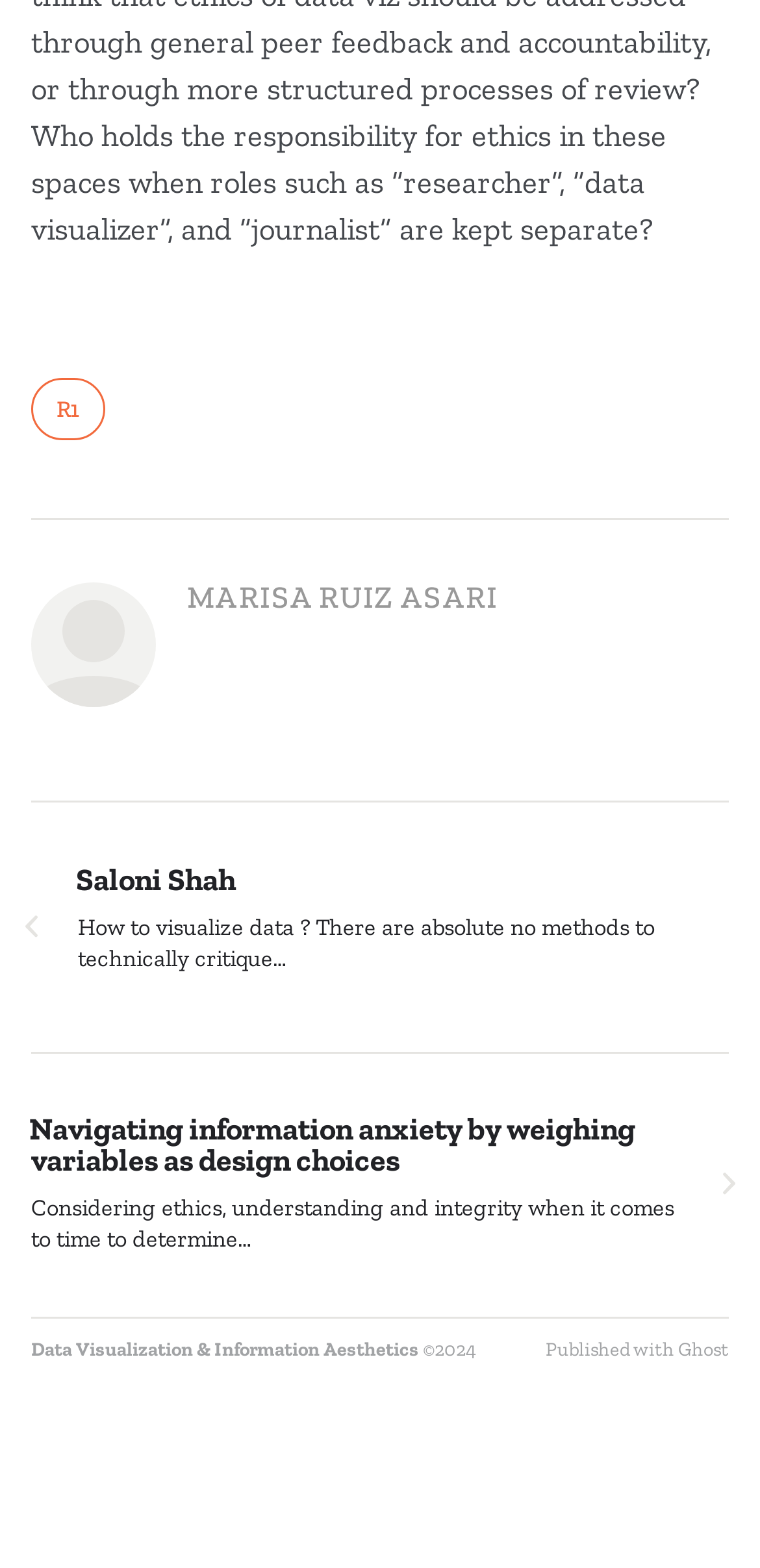How many links are in the footer?
Please look at the screenshot and answer using one word or phrase.

4